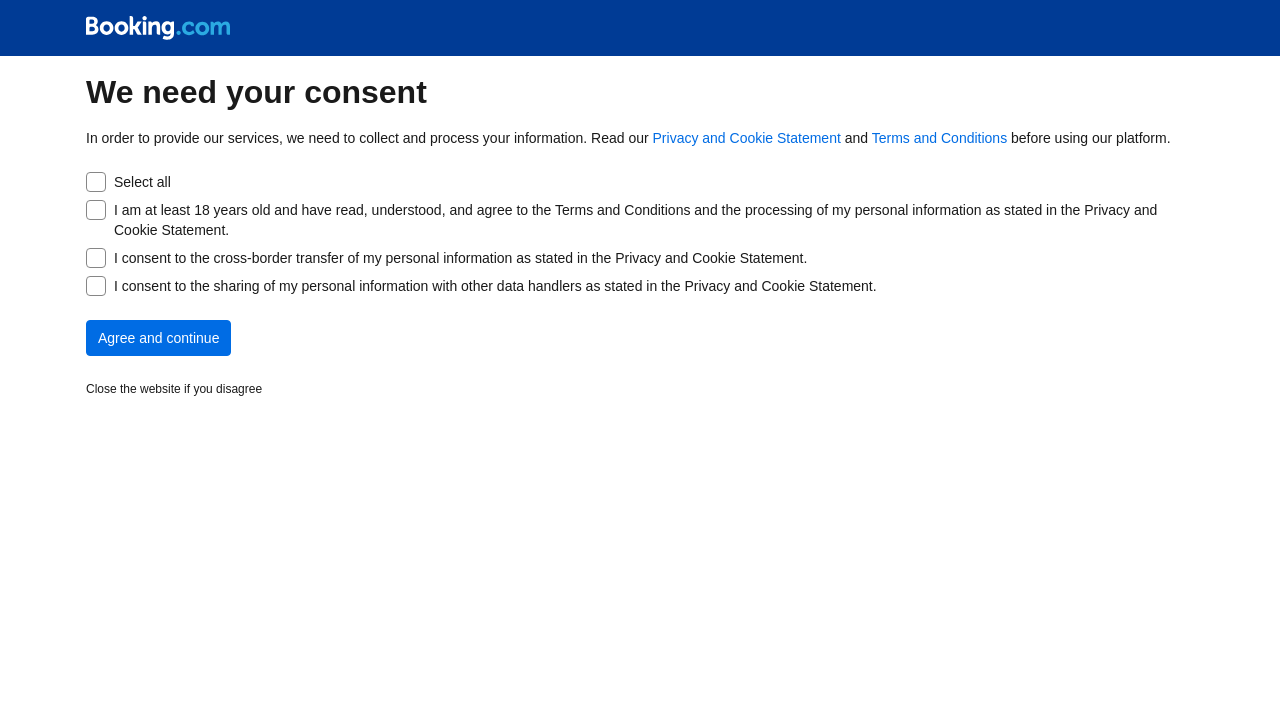What is the purpose of this webpage?
Look at the image and answer with only one word or phrase.

To obtain user consent